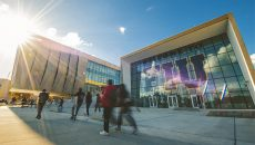What is the atmosphere around the entrance like?
Please provide a single word or phrase based on the screenshot.

Lively